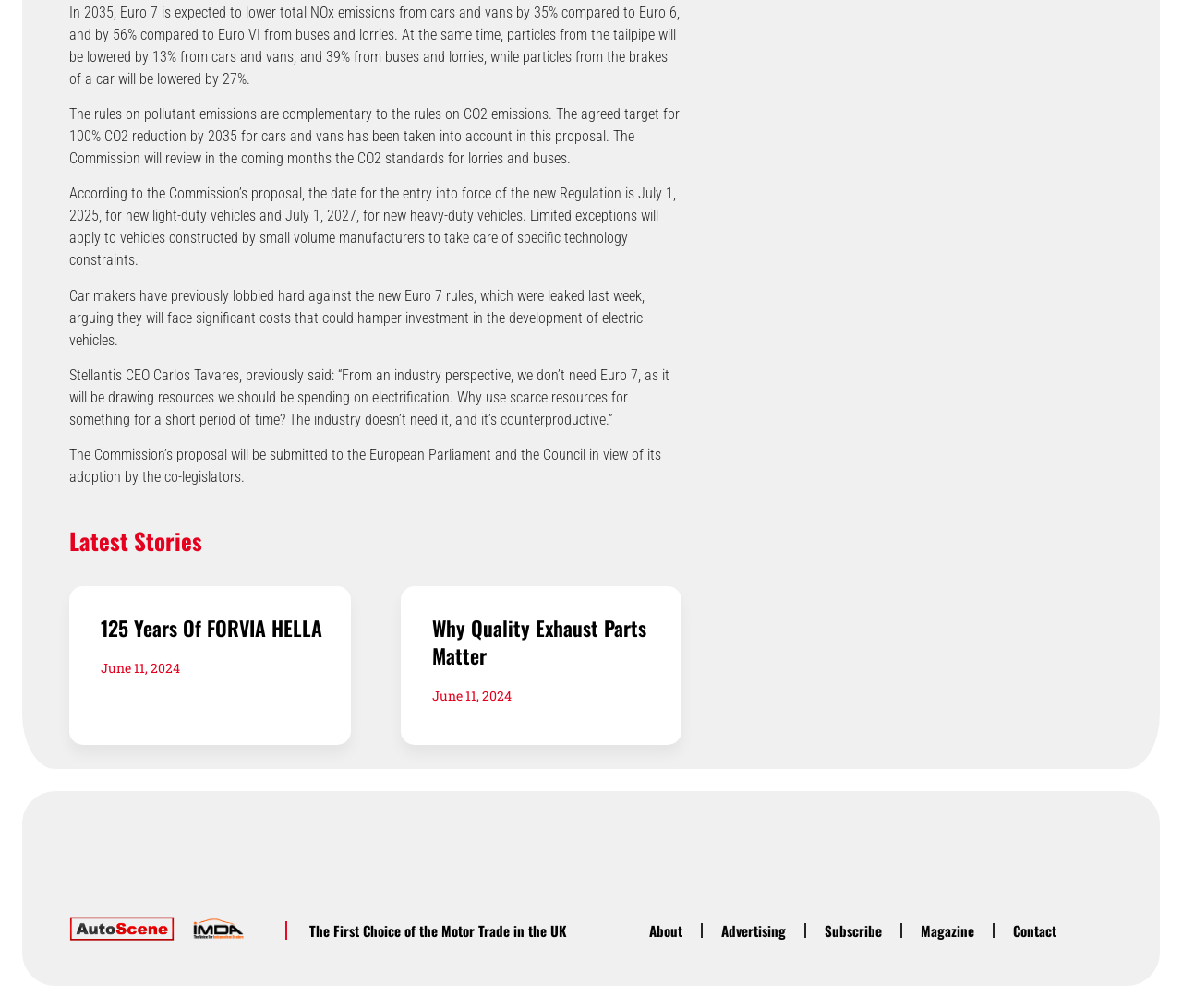Using the elements shown in the image, answer the question comprehensively: Who said that the industry doesn’t need Euro 7?

According to the StaticText element with the text 'Stellantis CEO Carlos Tavares, previously said: “From an industry perspective, we don’t need Euro 7, as it will be drawing resources we should be spending on electrification. Why use scarce resources for something for a short period of time? The industry doesn’t need it, and it’s counterproductive.”', Carlos Tavares is the one who said that the industry doesn’t need Euro 7.